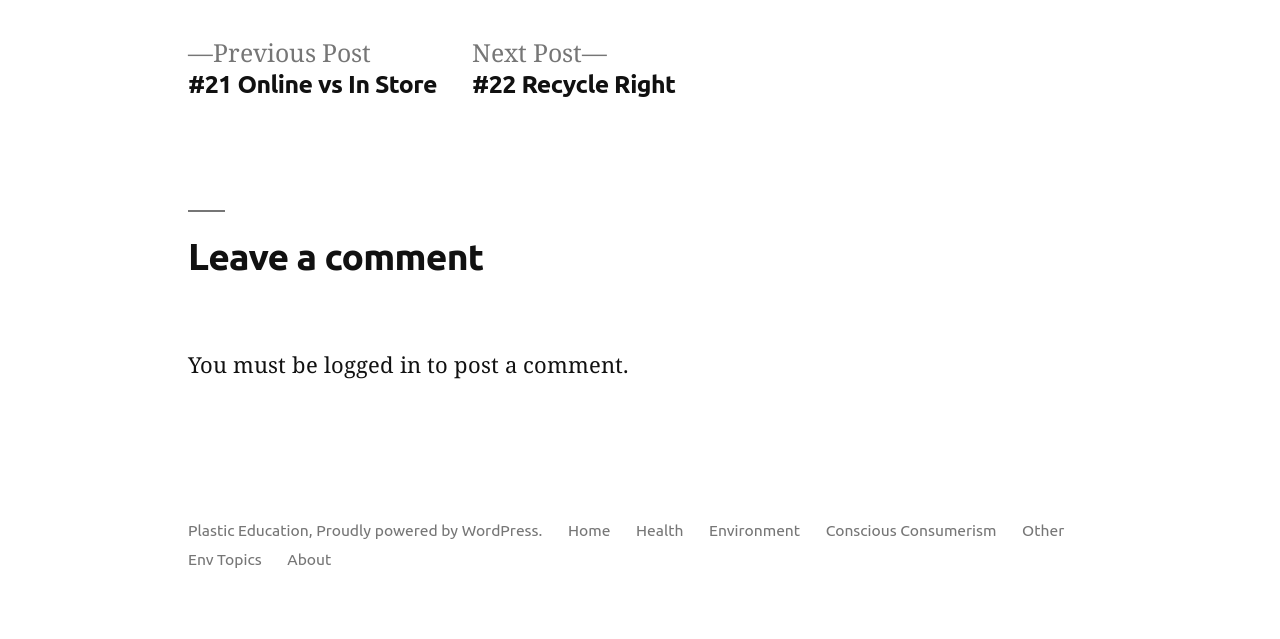Locate the bounding box coordinates of the region to be clicked to comply with the following instruction: "Visit Plastic Education". The coordinates must be four float numbers between 0 and 1, in the form [left, top, right, bottom].

[0.147, 0.816, 0.241, 0.844]